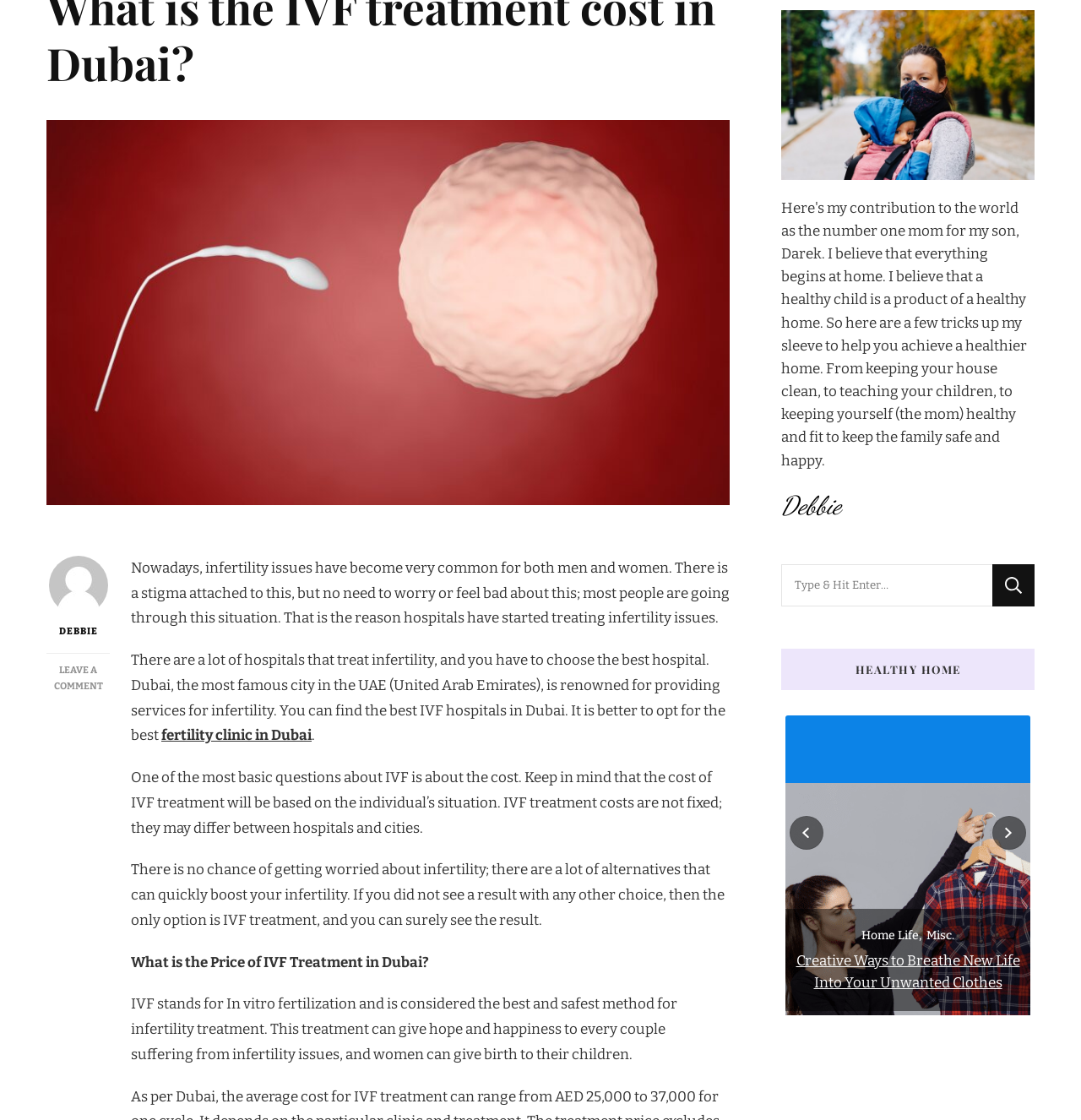Using the webpage screenshot, locate the HTML element that fits the following description and provide its bounding box: "›".

[0.918, 0.729, 0.949, 0.759]